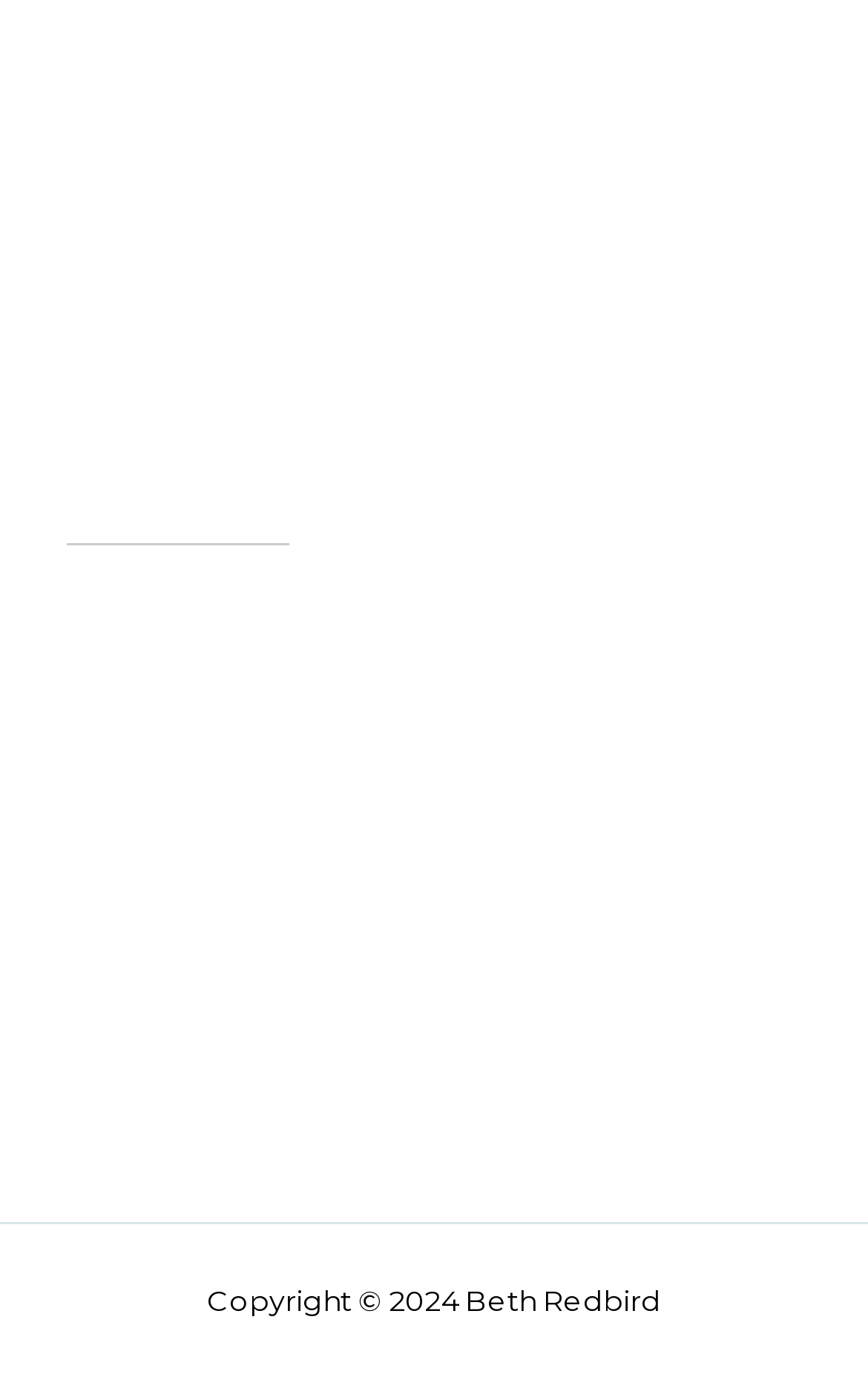Answer the question below using just one word or a short phrase: 
What is the copyright year?

2024